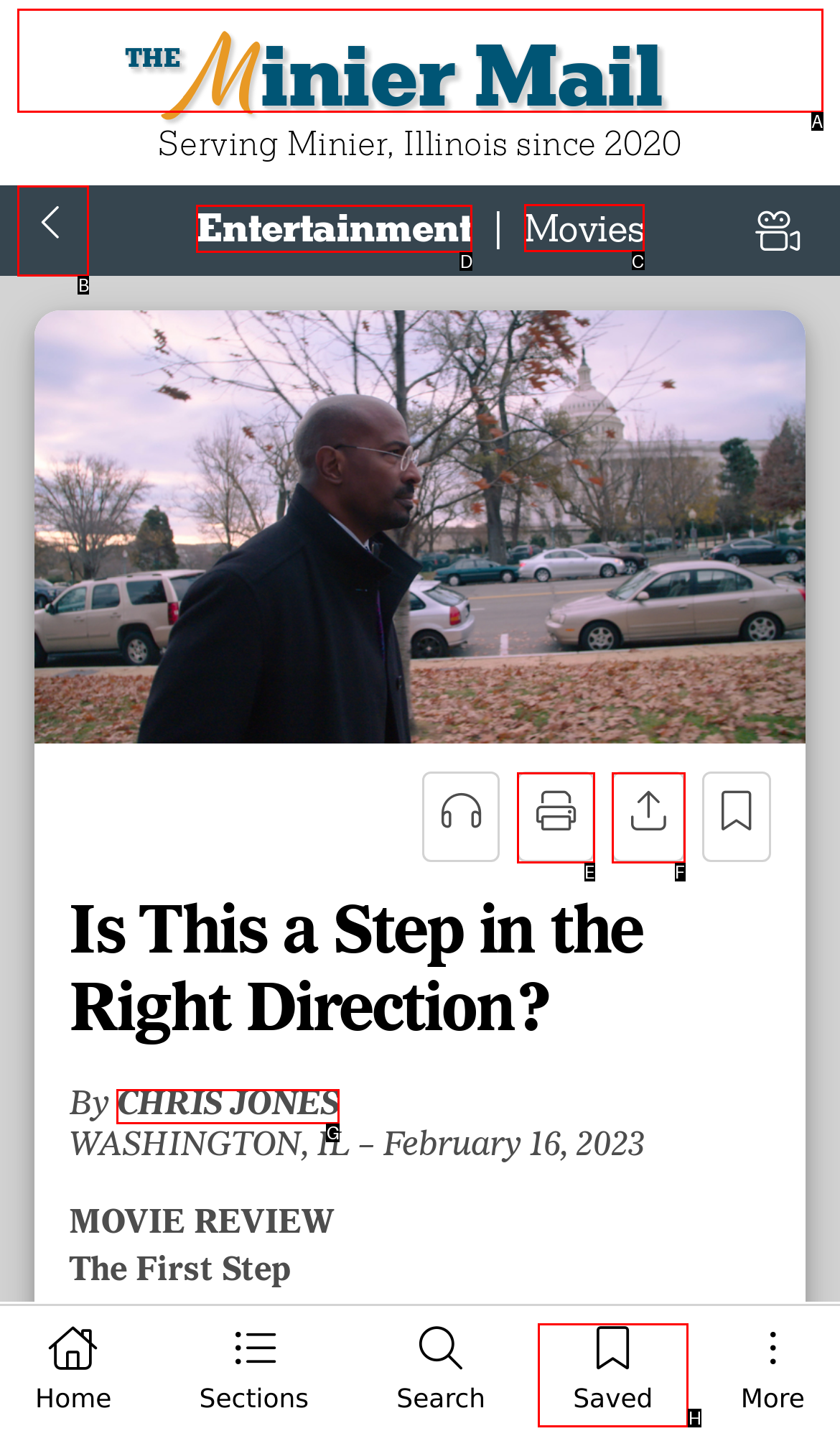Given the task: Click on the Movies link, indicate which boxed UI element should be clicked. Provide your answer using the letter associated with the correct choice.

C